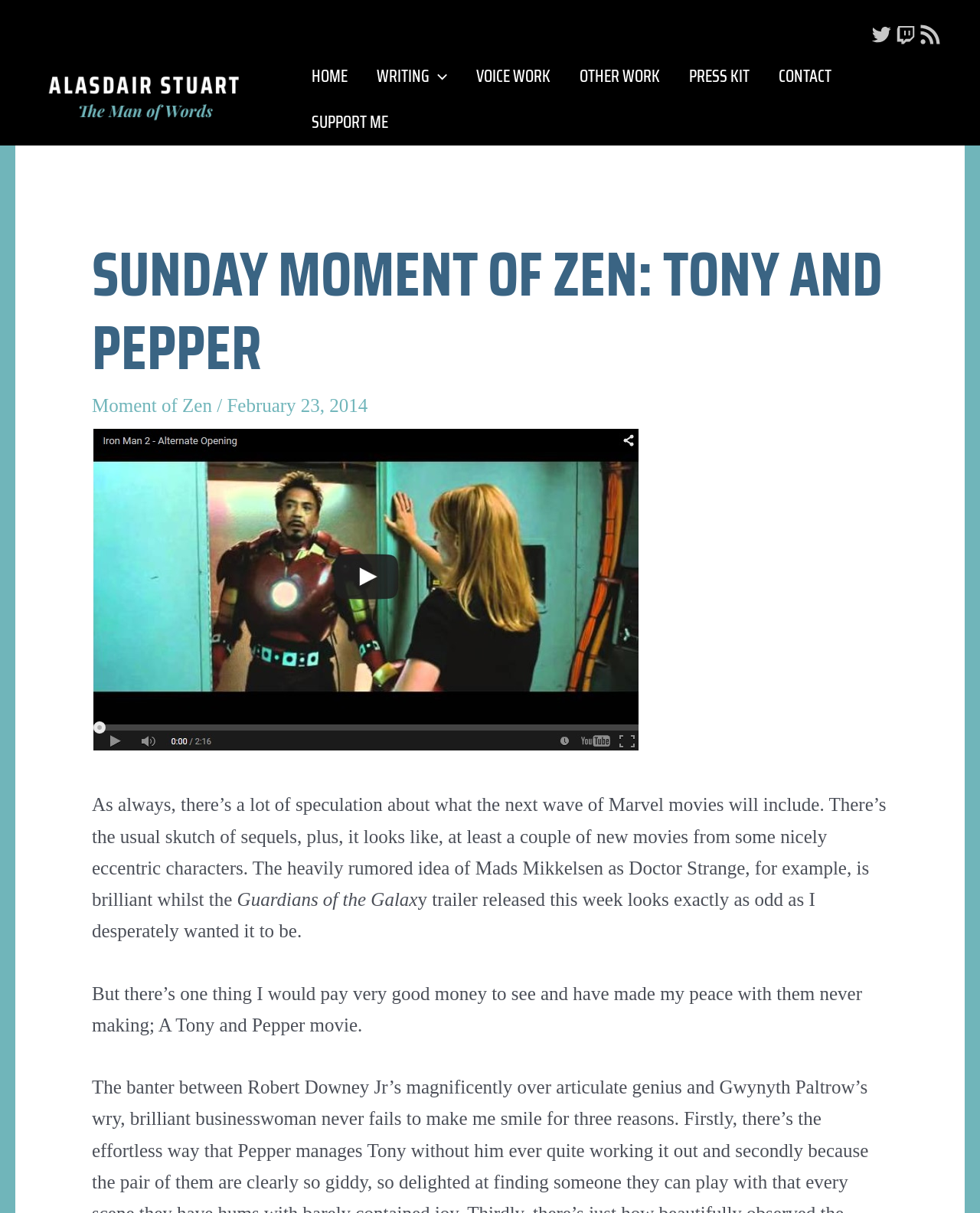Find the coordinates for the bounding box of the element with this description: "parent_node: best conference room chairs".

None